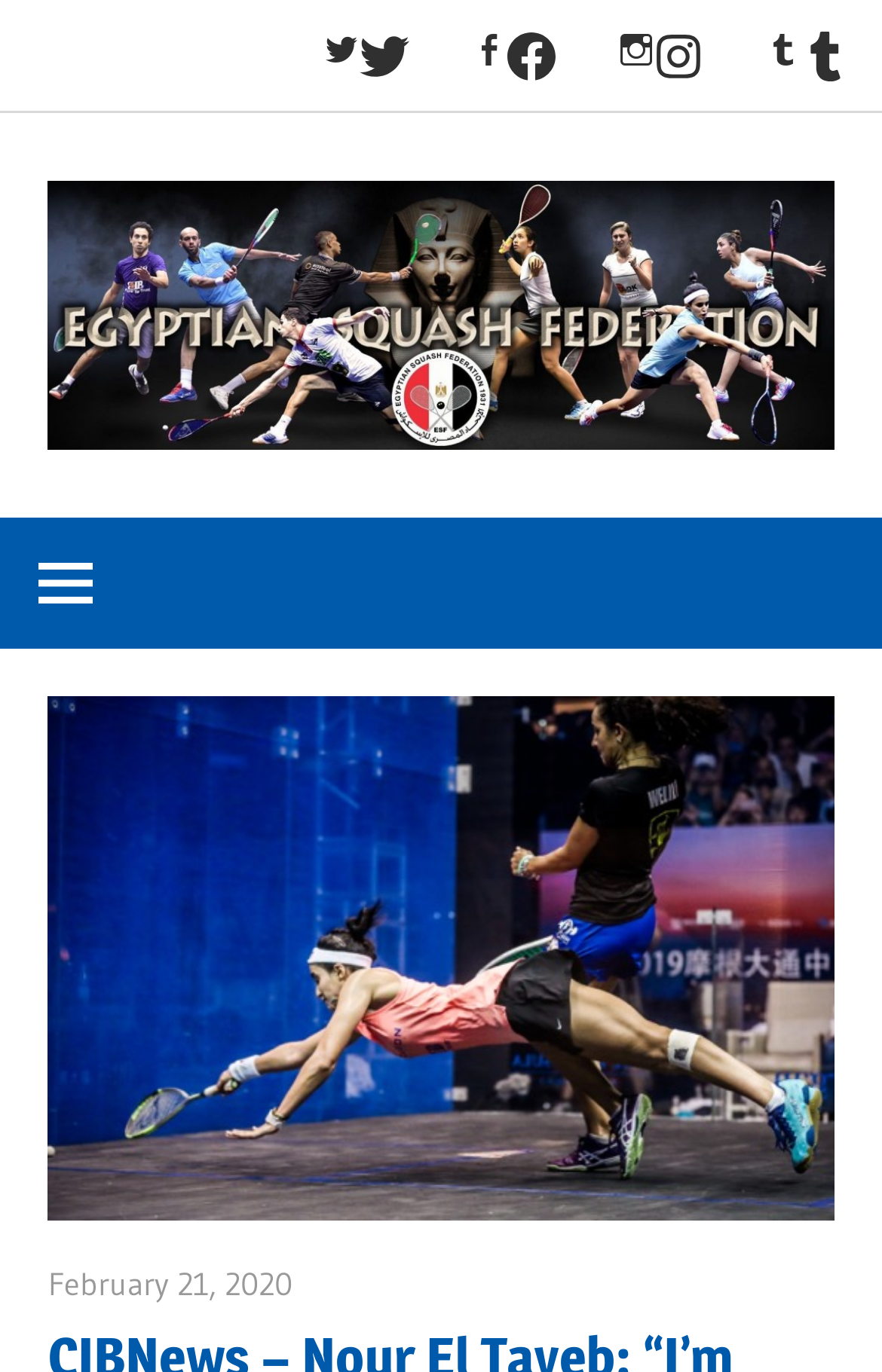What is the logo of the Egyptian Squash Federation?
Please answer the question with as much detail as possible using the screenshot.

The logo of the Egyptian Squash Federation is an image, which is a child element of the link 'Egyptian Squash Federation' and has a bounding box with coordinates [0.054, 0.132, 0.946, 0.328].